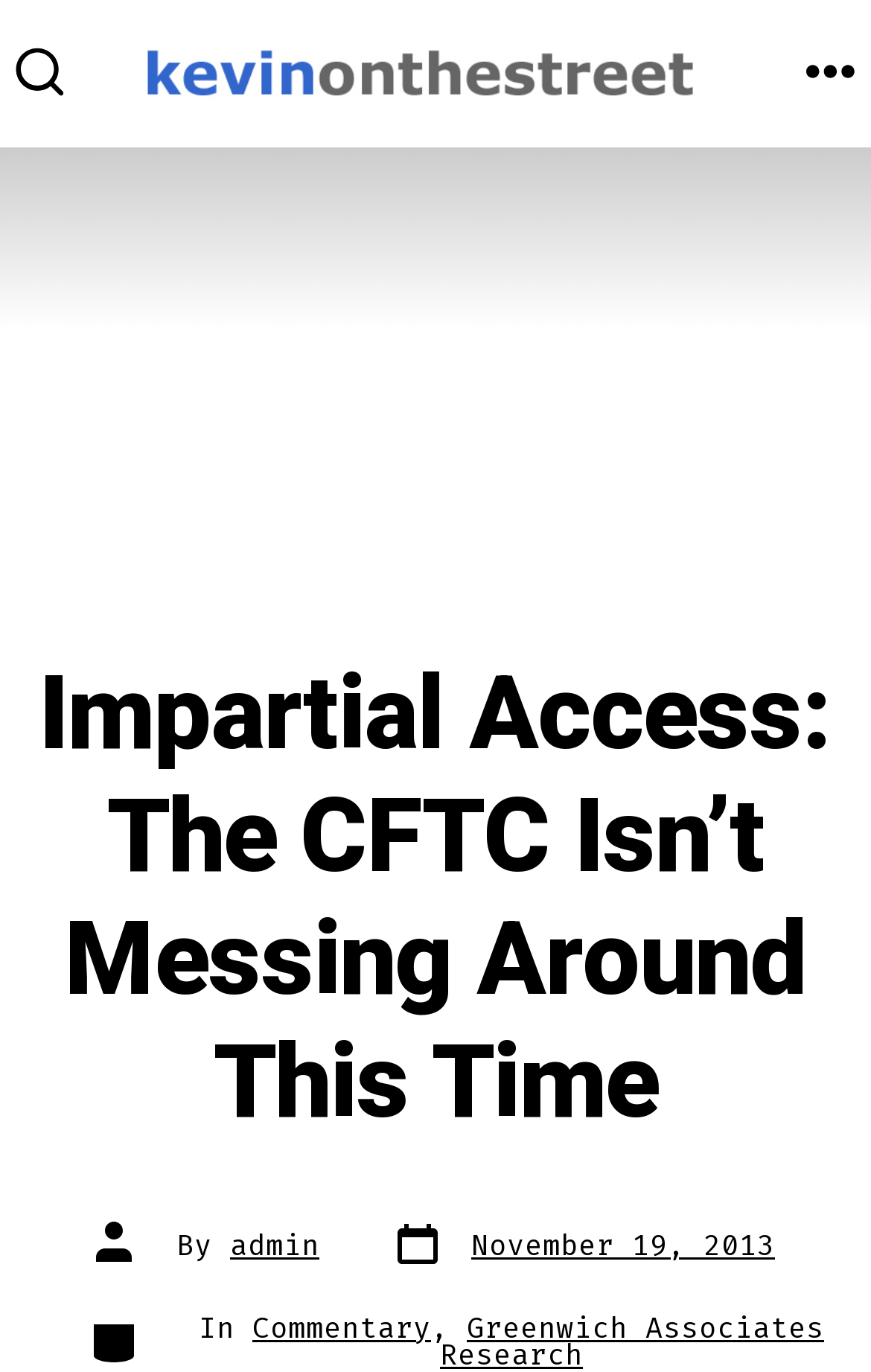Respond with a single word or phrase to the following question: How many images are at the top of the webpage?

2